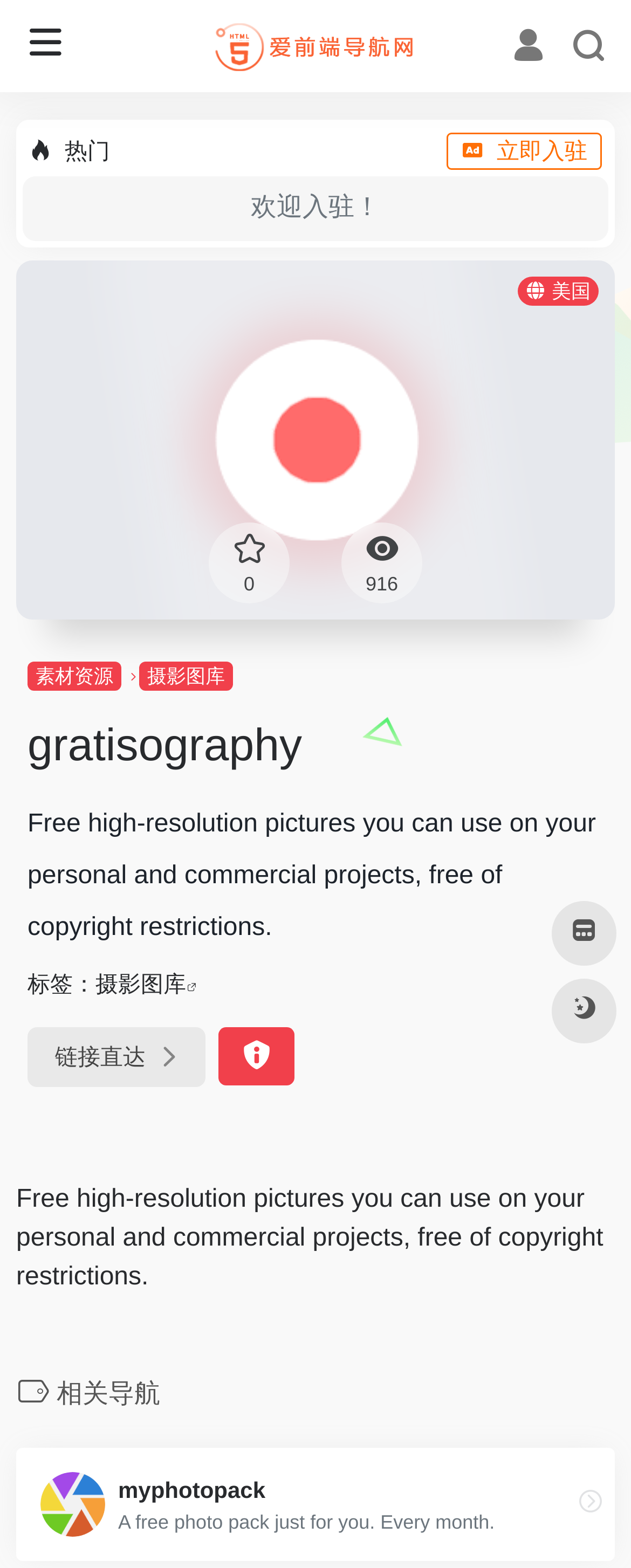Specify the bounding box coordinates of the region I need to click to perform the following instruction: "Visit the related navigation page". The coordinates must be four float numbers in the range of 0 to 1, i.e., [left, top, right, bottom].

[0.026, 0.876, 0.974, 0.899]